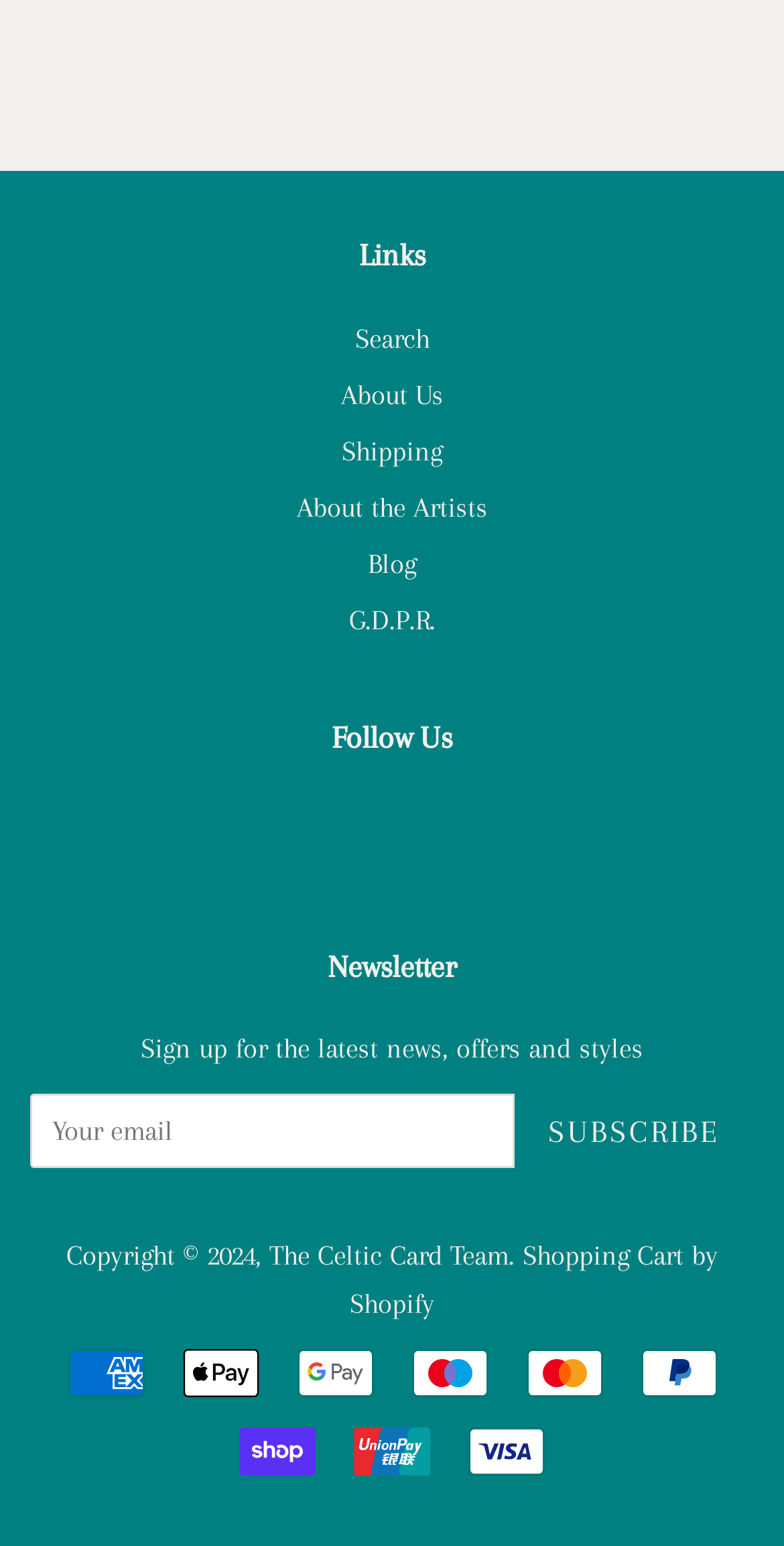Please find the bounding box coordinates of the element that needs to be clicked to perform the following instruction: "Search the website". The bounding box coordinates should be four float numbers between 0 and 1, represented as [left, top, right, bottom].

[0.453, 0.207, 0.547, 0.228]